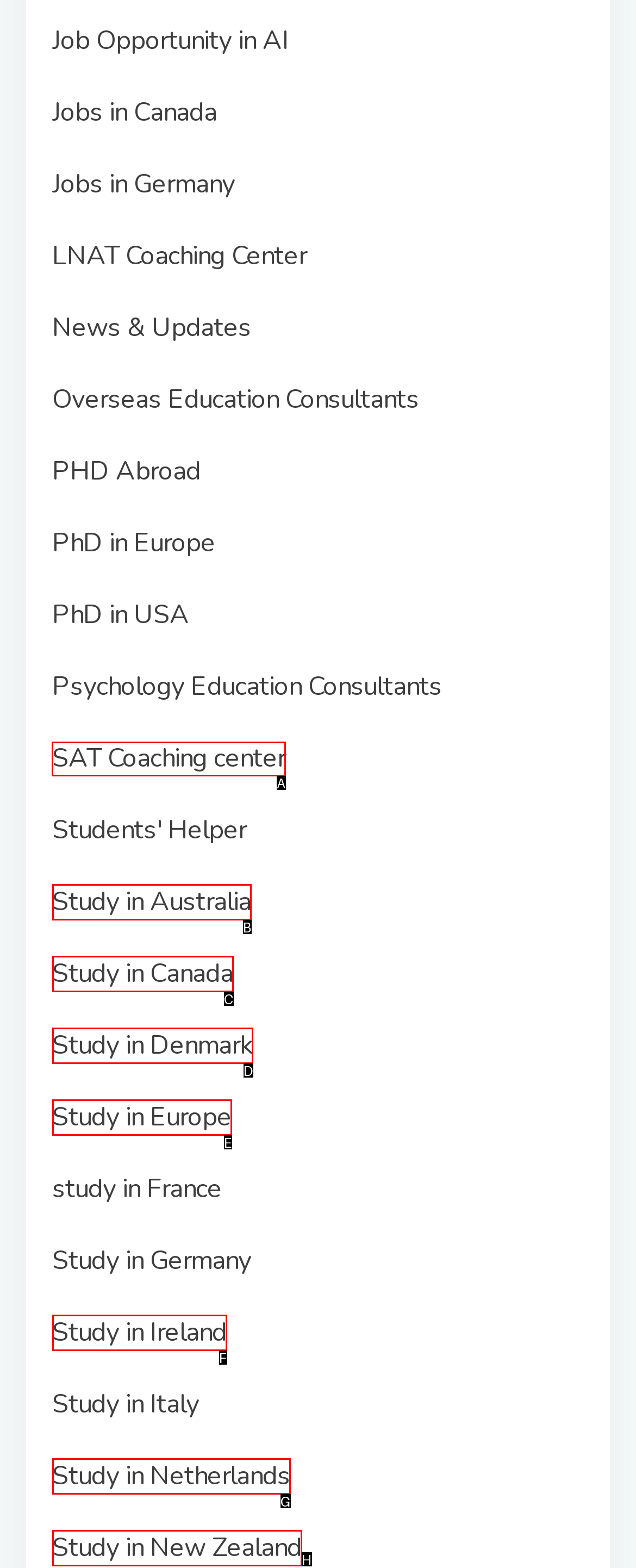For the instruction: Read news about Pakistan, which HTML element should be clicked?
Respond with the letter of the appropriate option from the choices given.

None